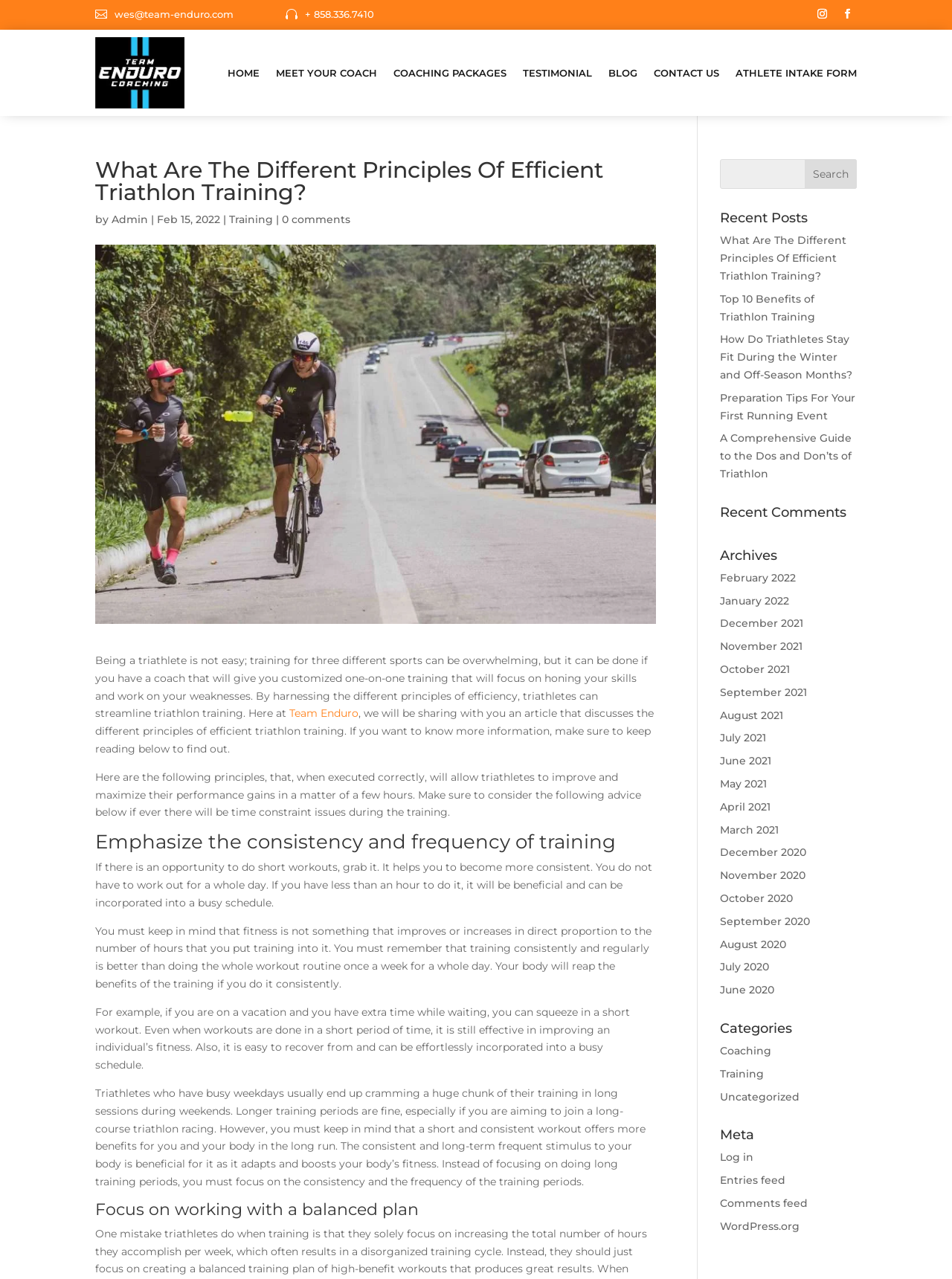Please identify the coordinates of the bounding box that should be clicked to fulfill this instruction: "Read the recent post".

[0.756, 0.183, 0.889, 0.221]